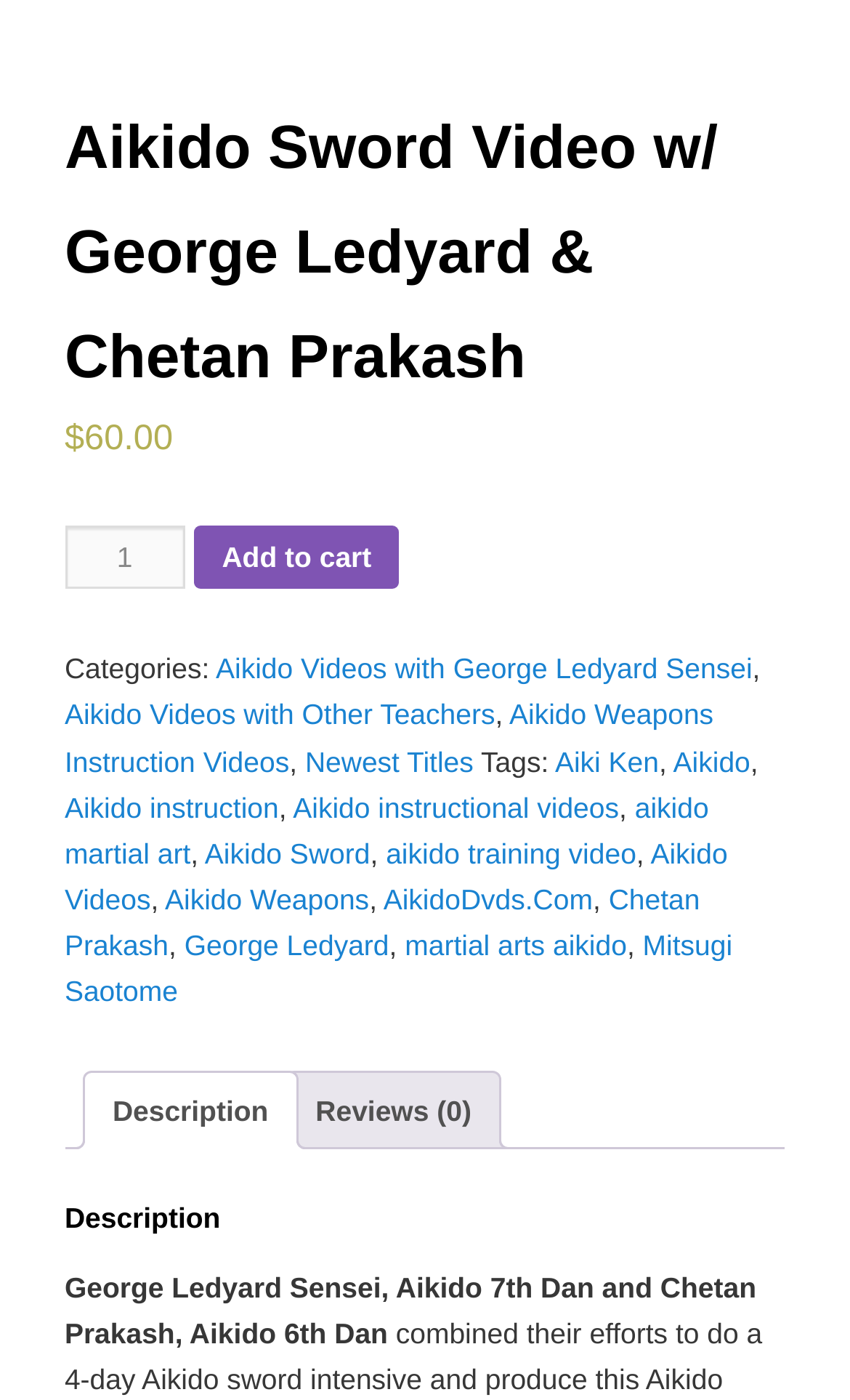Please identify the bounding box coordinates of the region to click in order to complete the given instruction: "Read the product description". The coordinates should be four float numbers between 0 and 1, i.e., [left, top, right, bottom].

[0.076, 0.908, 0.89, 0.965]